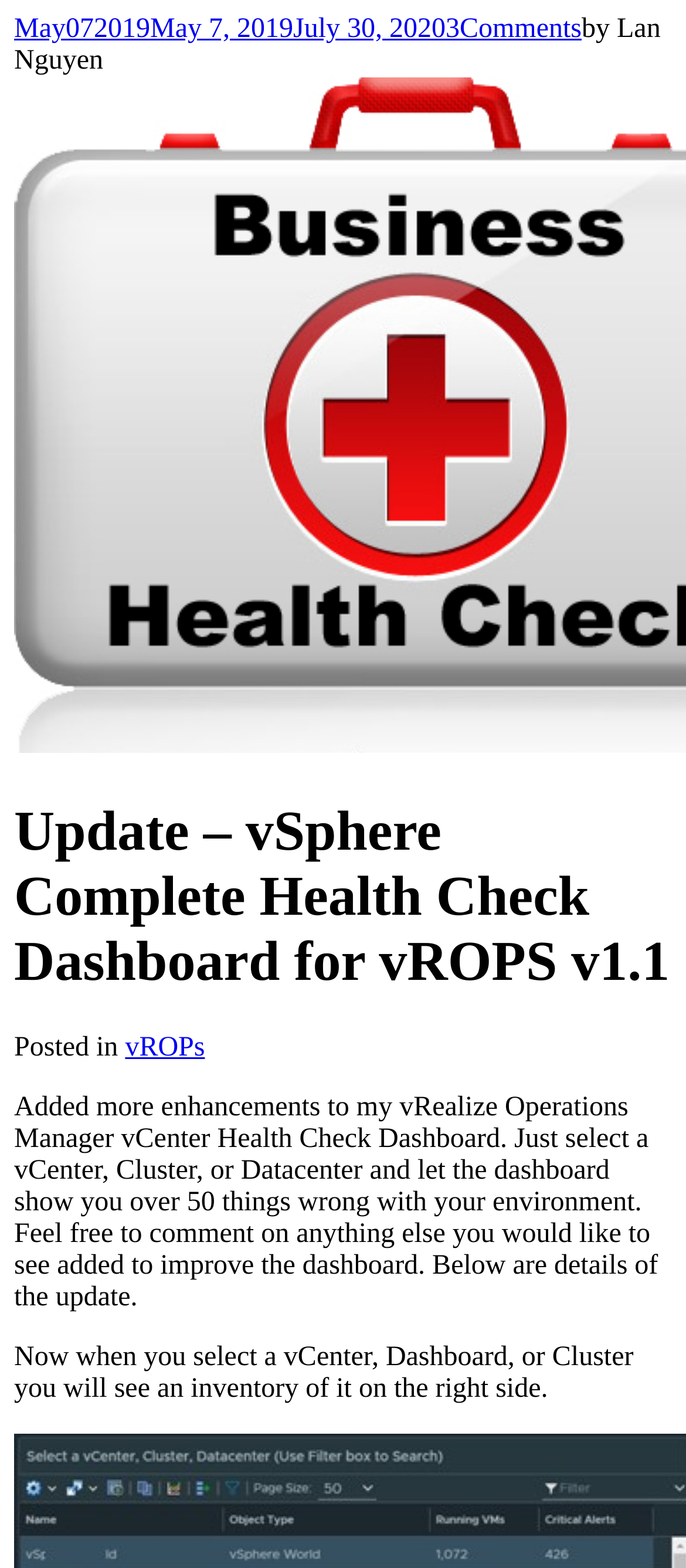Write a detailed summary of the webpage, including text, images, and layout.

The webpage appears to be a blog post about an update to a vSphere Complete Health Check Dashboard for vROPS. At the top, there is a row of links, including a date "May 7, 2019", a number "3", and a "Comments" link. To the right of these links, there is a "by" label followed by the author's name, "Lan Nguyen".

Below this top row, there is a large heading that spans almost the entire width of the page, titled "Update – vSphere Complete Health Check Dashboard for vROPS v1.1". 

Underneath the heading, there is a paragraph of text that describes the update, mentioning that the dashboard can show over 50 issues with the environment and inviting readers to comment on what else they would like to see added. This paragraph is positioned near the top left of the page.

Below this paragraph, there is another paragraph that provides more details about the update, specifically that selecting a vCenter, Dashboard, or Cluster will display an inventory on the right side. This paragraph is positioned near the bottom left of the page.

There are no images on the page. The overall content is focused on the update to the dashboard and its features.